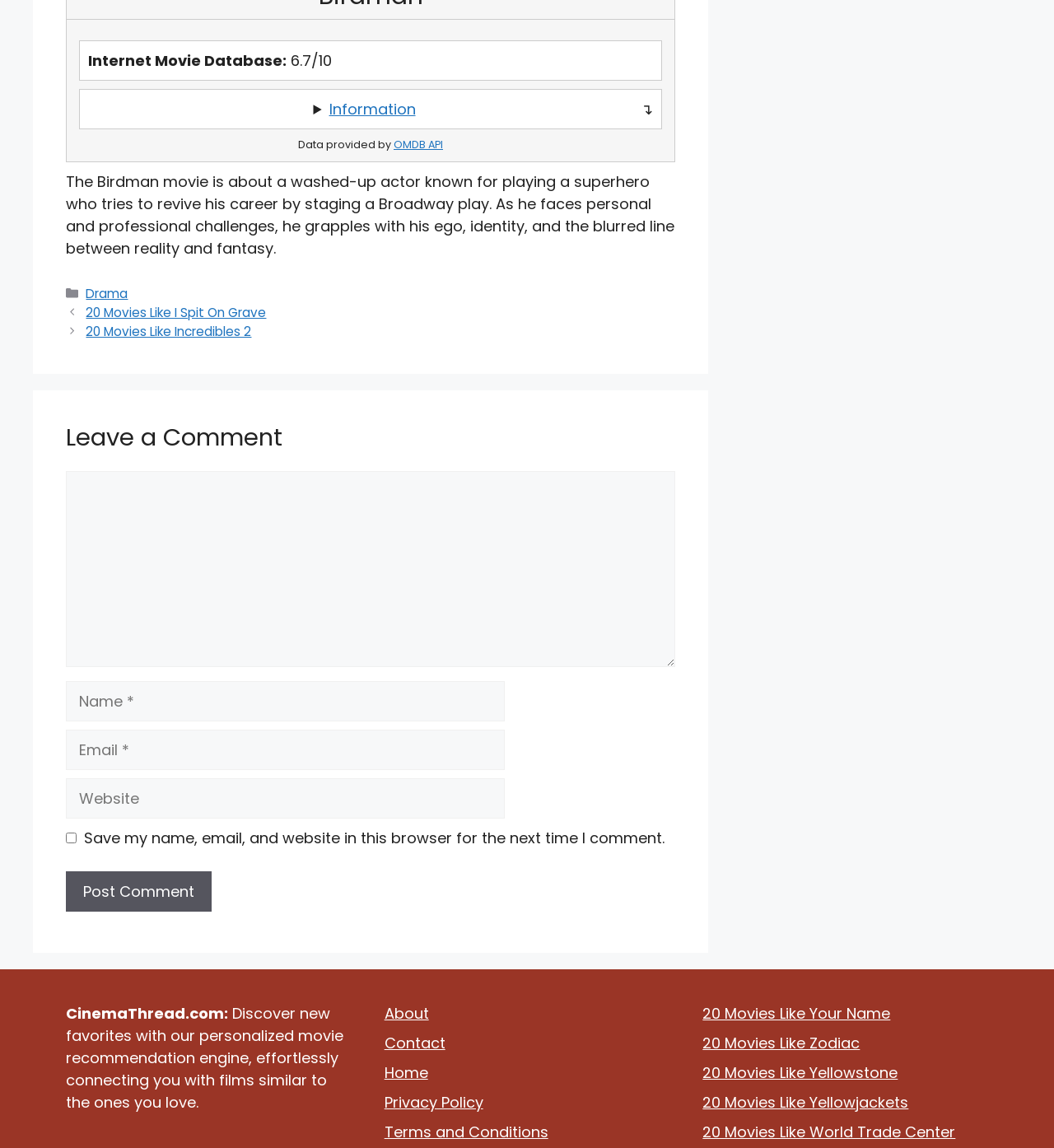What is the genre of the Birdman movie?
Based on the screenshot, provide a one-word or short-phrase response.

Drama